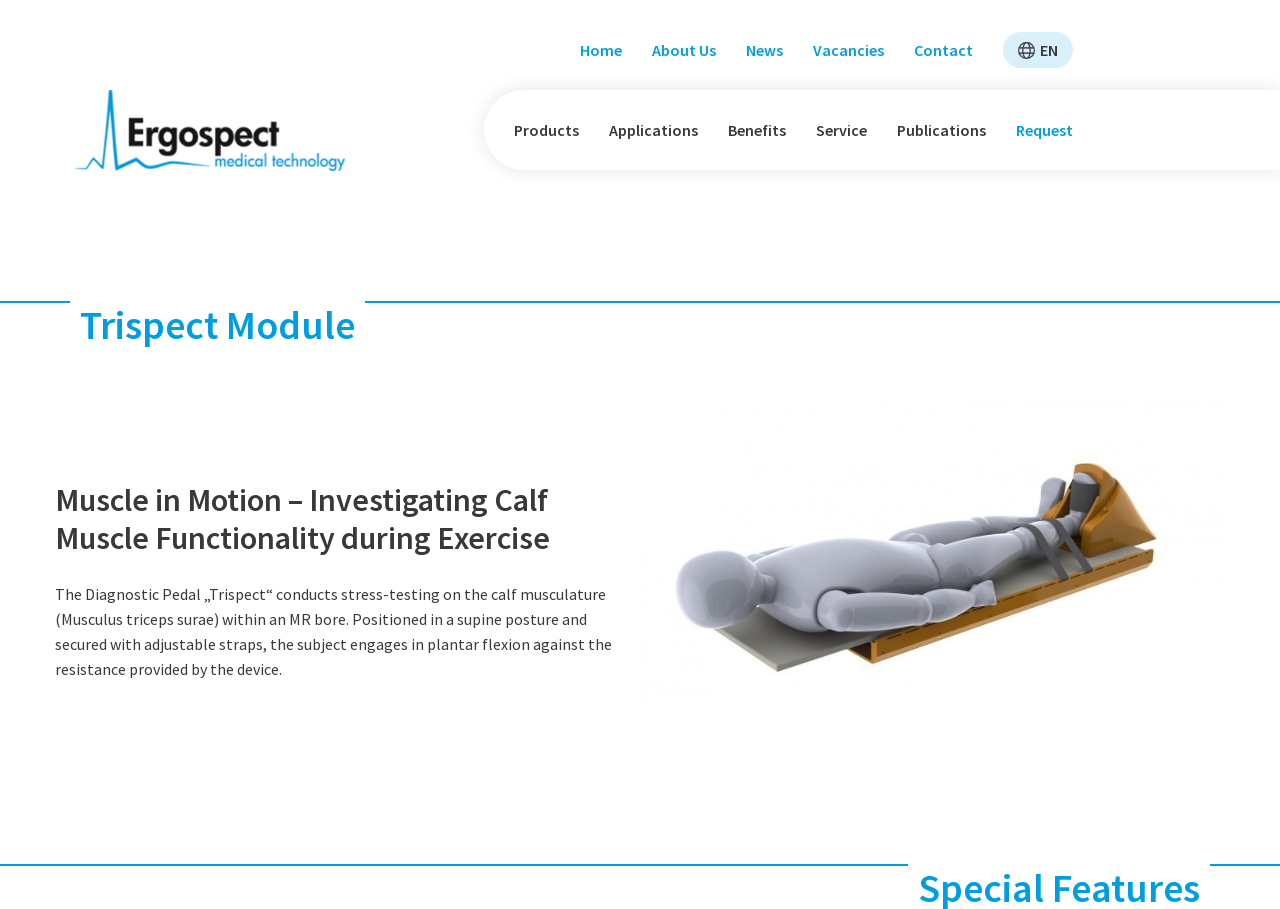Please identify the bounding box coordinates of the element that needs to be clicked to perform the following instruction: "View Ergospect products".

[0.39, 0.099, 0.464, 0.187]